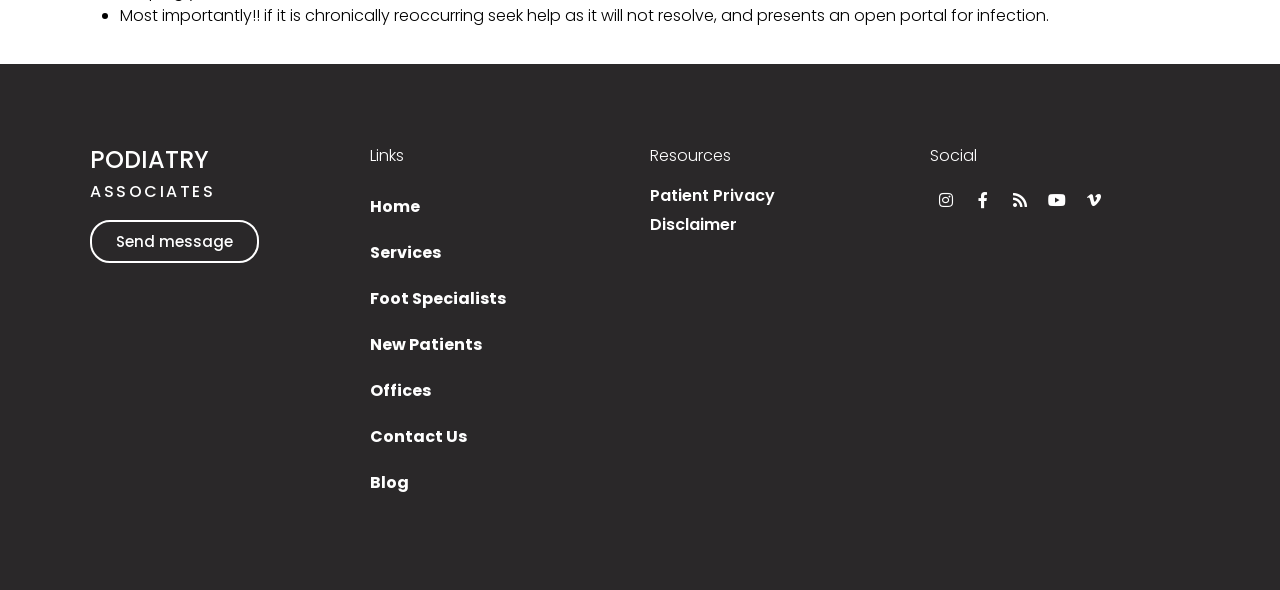Given the element description, predict the bounding box coordinates in the format (top-left x, top-left y, bottom-right x, bottom-right y), using floating point numbers between 0 and 1: Patient Privacy

[0.508, 0.311, 0.711, 0.352]